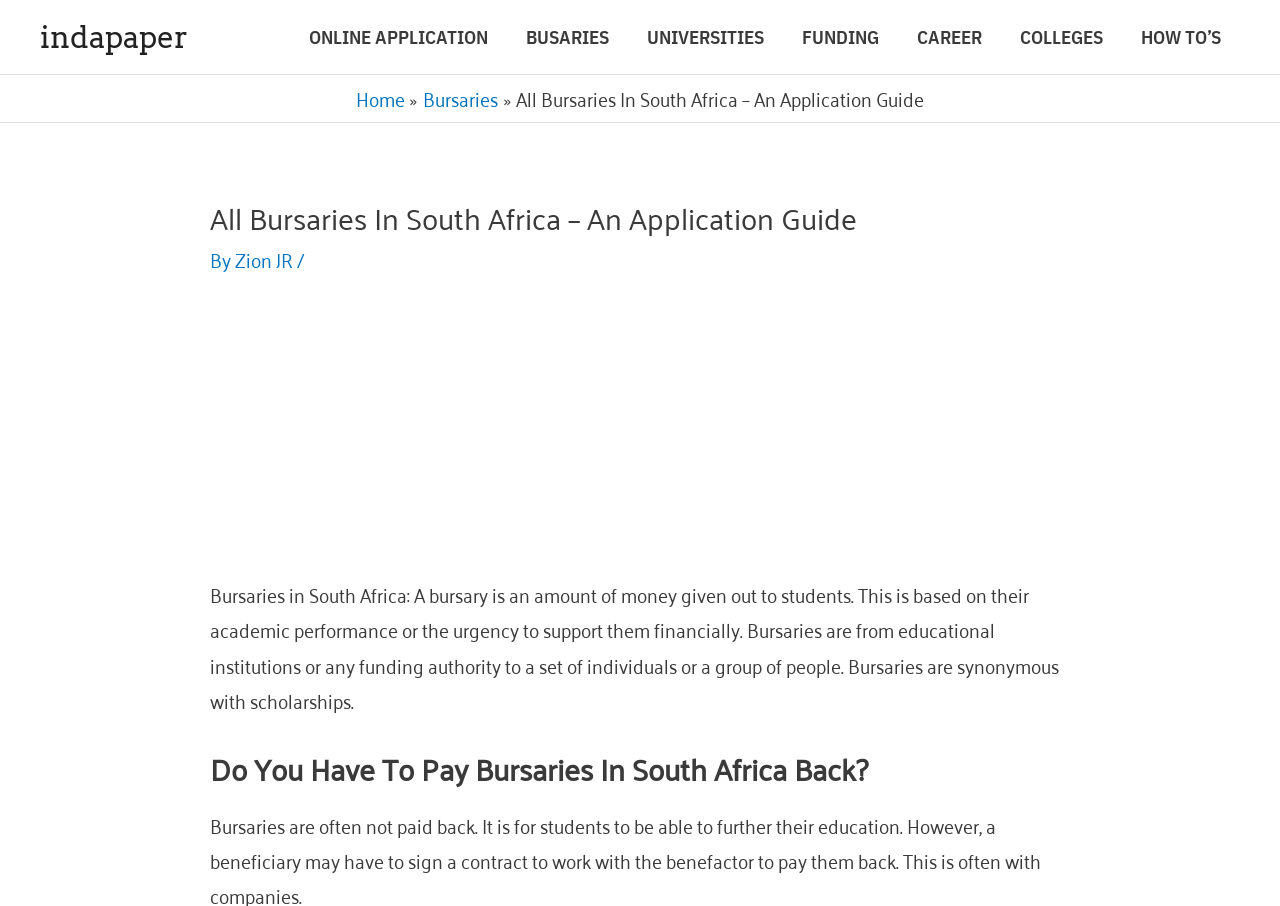Show me the bounding box coordinates of the clickable region to achieve the task as per the instruction: "read about All Bursaries In South Africa".

[0.164, 0.219, 0.836, 0.3]